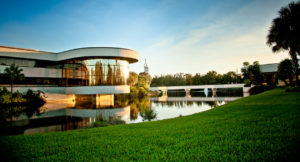Answer the question in a single word or phrase:
What is the purpose of the building with a steeple?

Traditional elegance